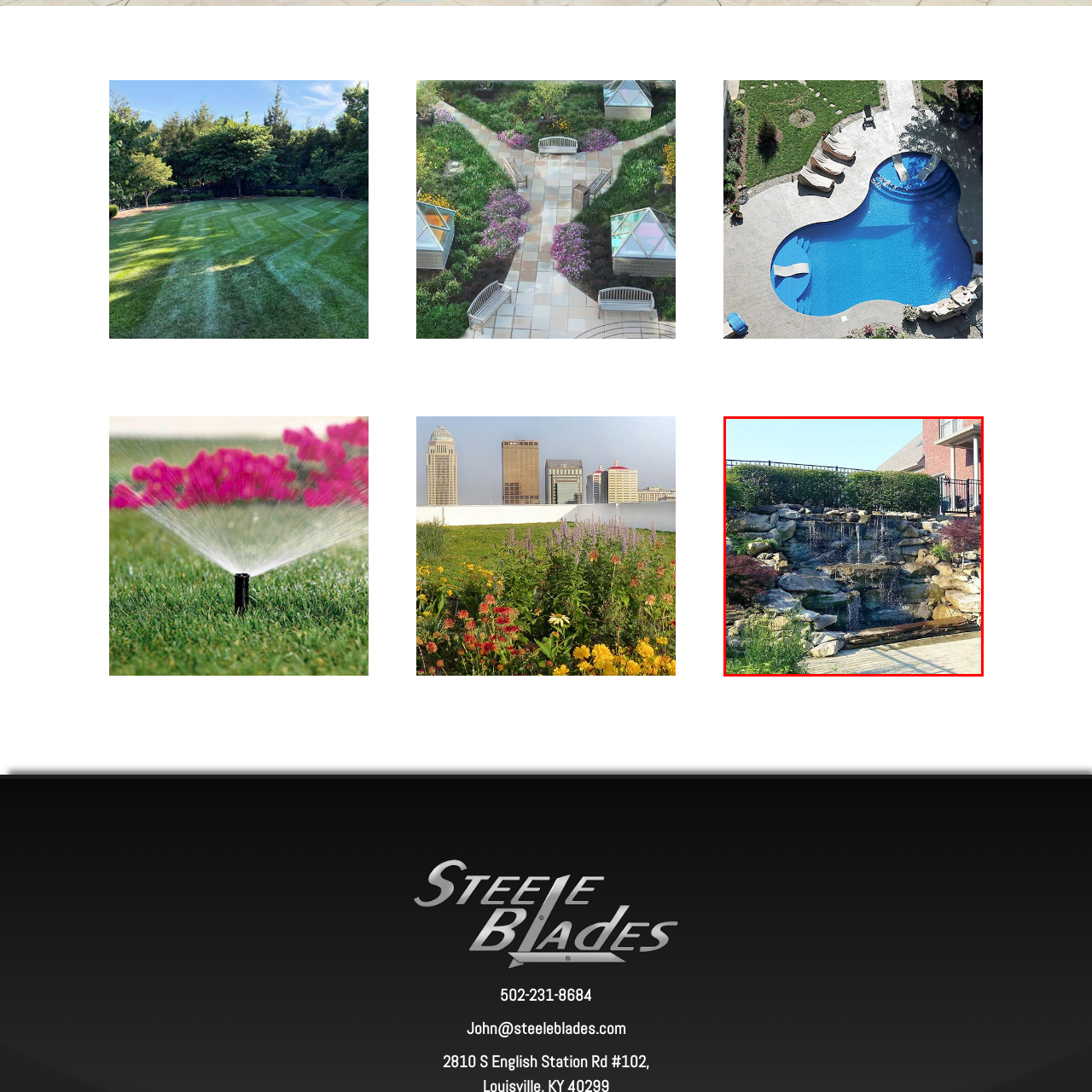What is surrounding the waterfall?
Check the image enclosed by the red bounding box and reply to the question using a single word or phrase.

Lush greenery